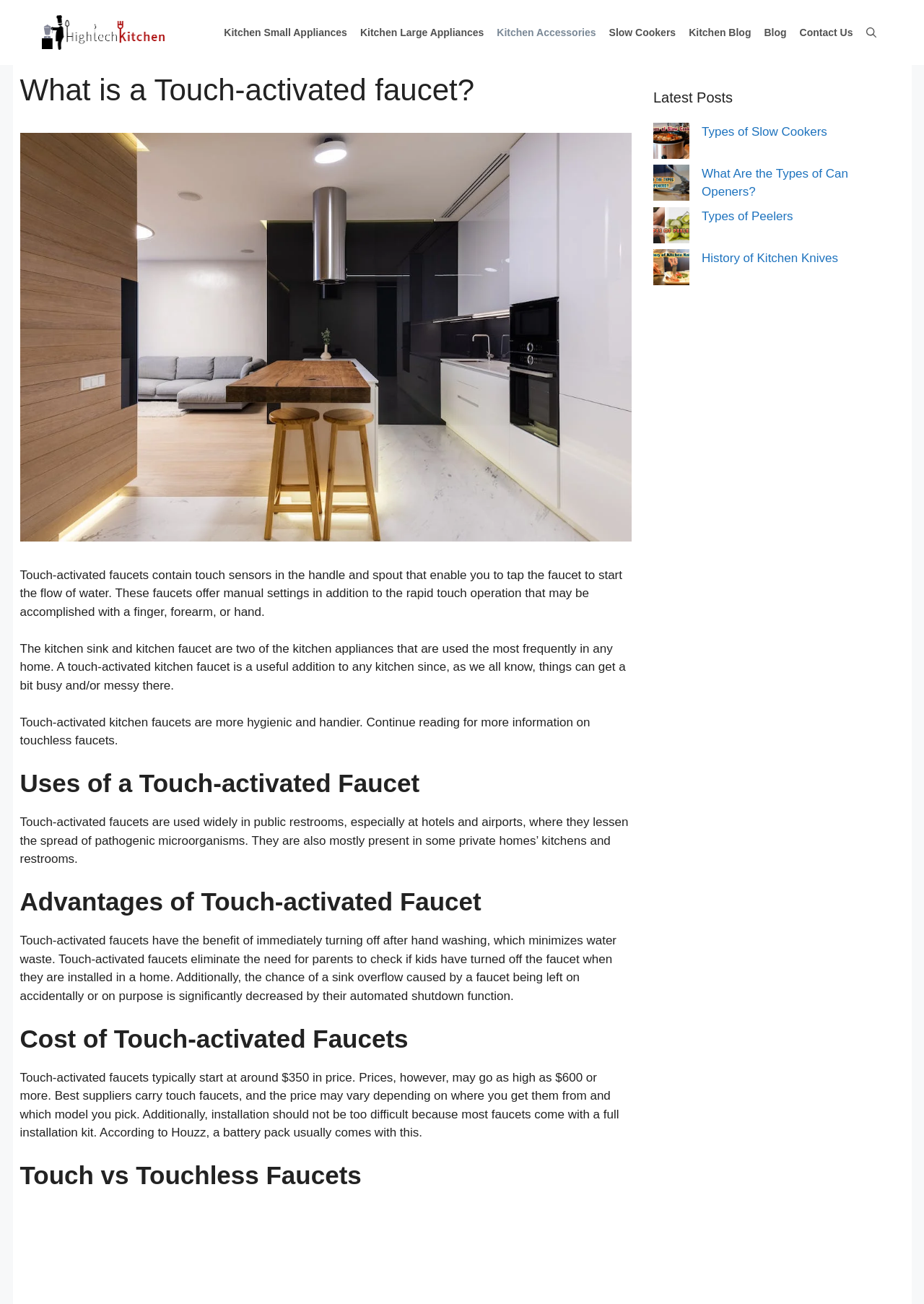Summarize the webpage with intricate details.

This webpage is about touch-activated faucets, with a focus on their features, uses, advantages, and costs. At the top, there is a banner with a link to the "High Tech Kitchen" website, accompanied by a small image of the website's logo. Below the banner, there is a navigation menu with links to various kitchen-related categories, including small appliances, large appliances, accessories, slow cookers, and a blog.

The main content of the webpage is divided into sections, each with a heading. The first section introduces touch-activated faucets, explaining how they work and their benefits. There is a large image of a kitchen interior with a living space in the background, followed by a block of text that describes the faucets' features.

The next section discusses the uses of touch-activated faucets, highlighting their presence in public restrooms and private homes. This is followed by a section on the advantages of these faucets, including their ability to minimize water waste and prevent sink overflows.

The webpage also provides information on the cost of touch-activated faucets, which can range from $350 to over $600, depending on the model and supplier. Additionally, there is a section that compares touch-activated faucets with touchless faucets.

On the right side of the webpage, there are two columns of complementary content. The top column has a heading "Latest Posts" and lists several links to articles about kitchen-related topics, including slow cookers, can openers, and peelers. Each link is accompanied by a small image. The bottom column has similar links, but without images.

Overall, the webpage provides a comprehensive overview of touch-activated faucets, including their features, benefits, and costs, as well as related kitchen topics.